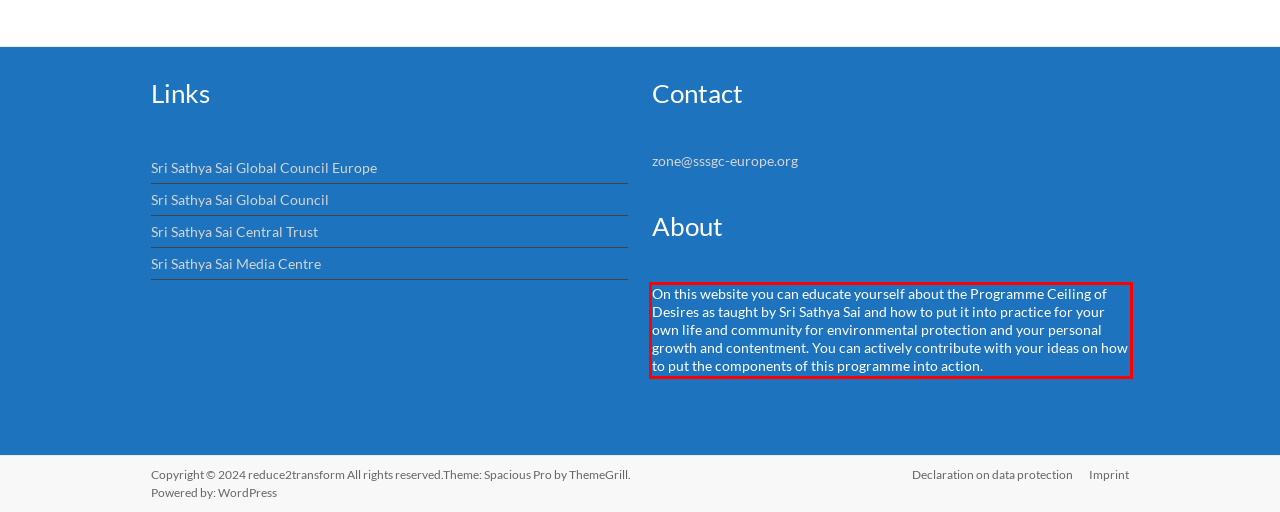Given a screenshot of a webpage, identify the red bounding box and perform OCR to recognize the text within that box.

On this website you can educate yourself about the Programme Ceiling of Desires as taught by Sri Sathya Sai and how to put it into practice for your own life and community for environmental protection and your personal growth and contentment. You can actively contribute with your ideas on how to put the components of this programme into action.